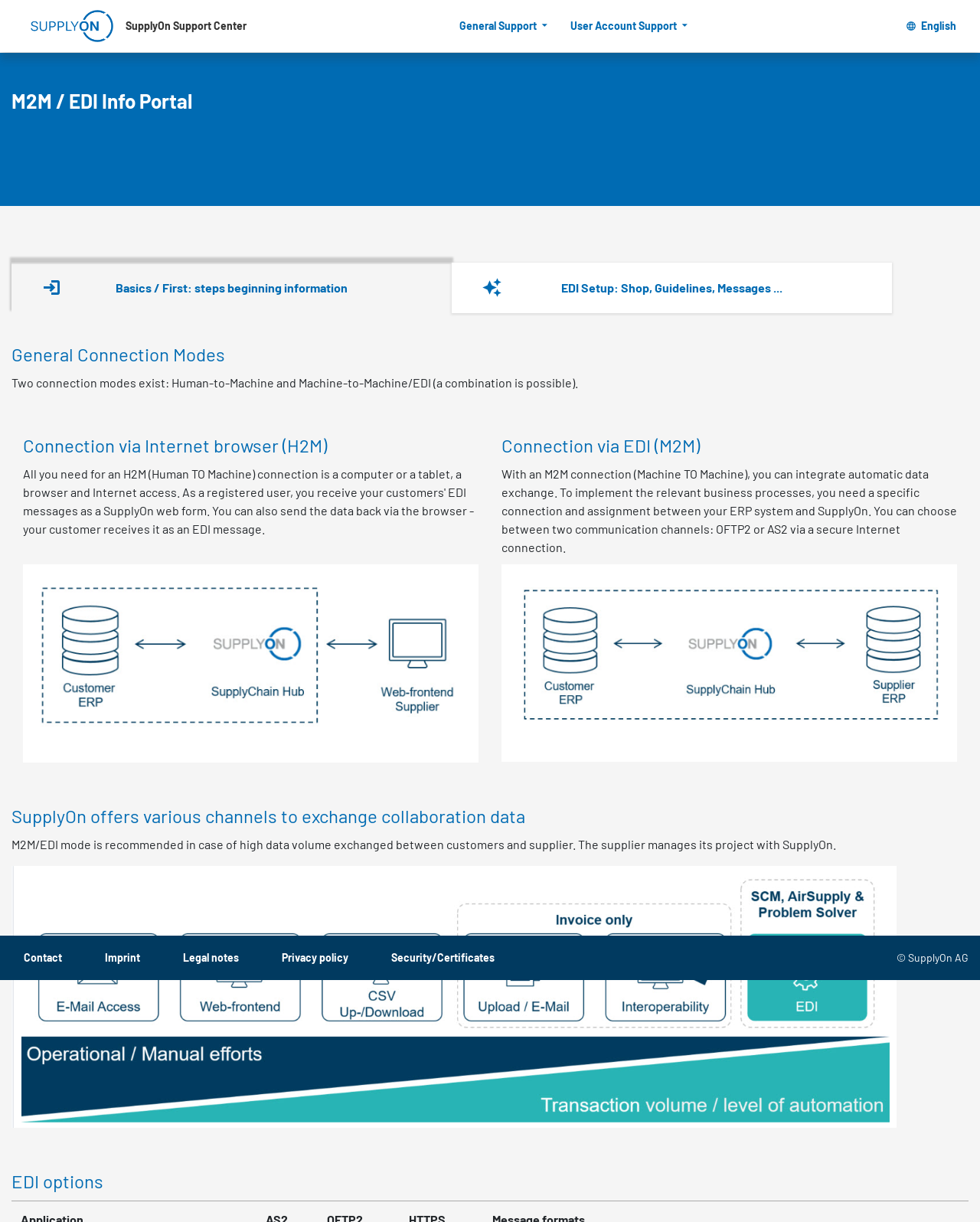Illustrate the webpage's structure and main components comprehensively.

The webpage is the M2M/EDI Info Portal of the SupplyOn Support Center. At the top, there is a banner with a site header, which includes a link to the home page and a navigation menu with options for General Support and Your account. To the right of the navigation menu, there is a link to switch the language to English.

Below the banner, there is a heading that reads "M2M / EDI Info Portal". Underneath this heading, there are three articles with links to "Basics / First steps", "EDI Setup", and other related topics. The first article has a heading "General Connection Modes" and describes two connection modes: Human-to-Machine and Machine-to-Machine/EDI. The second article has a heading "Connection via Internet browser (H2M)" and includes an image related to H2M. The third article has a heading "Connection via EDI (M2M)" and includes an image related to M2M.

Further down the page, there is another article with a heading "SupplyOn offers various channels to exchange collaboration data" and includes an image related to the topic. Below this article, there is another heading "EDI options".

At the bottom of the page, there is a footer section with a navigation menu that includes links to Contact, Imprint, Legal notes, Privacy policy, and Security/Certificates. To the right of the navigation menu, there is a copyright notice that reads "© SupplyOn AG".